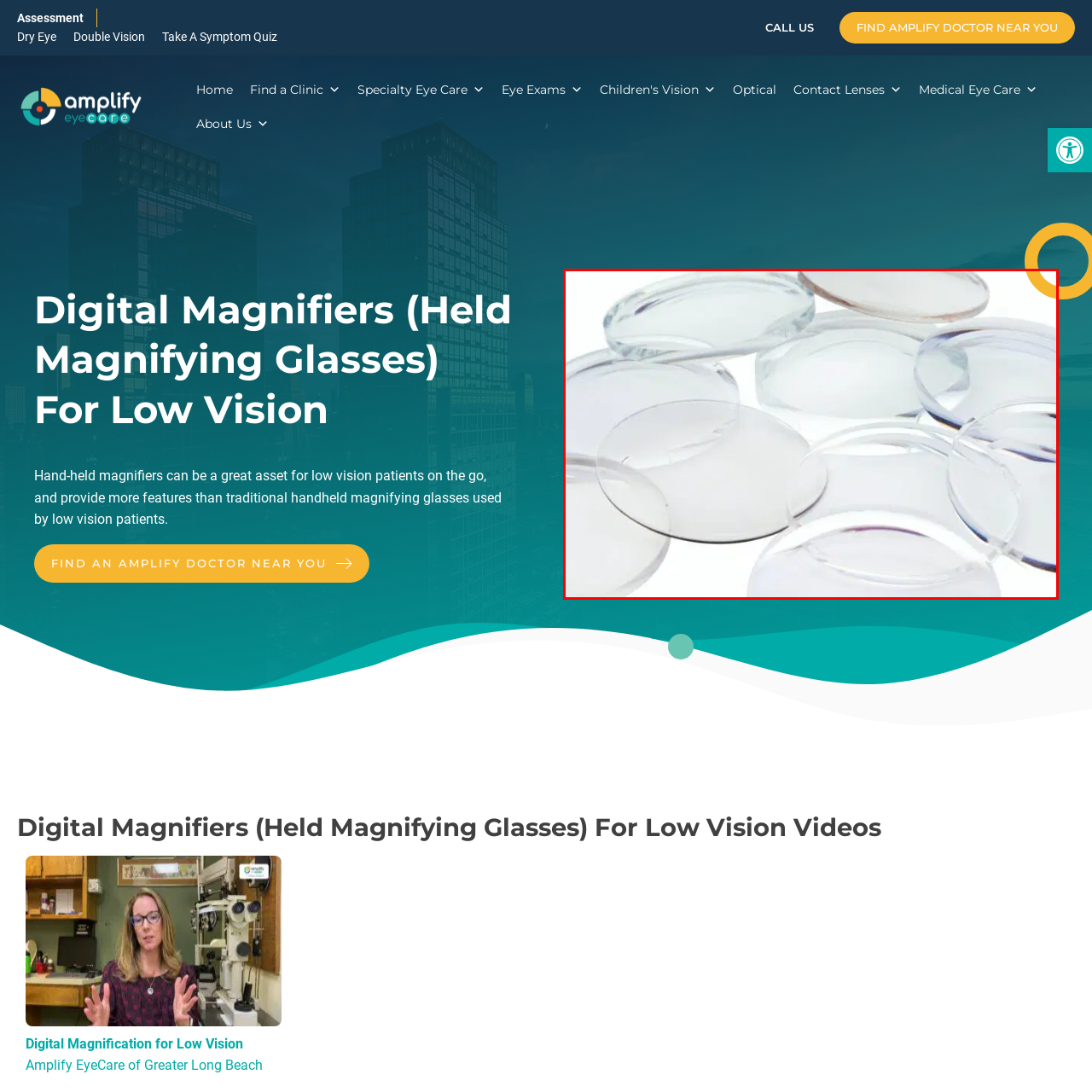View the section of the image outlined in red, What is the theme associated with these optical components? Provide your response in a single word or brief phrase.

Digital Magnifiers (Held Magnifying Glasses) For Low Vision